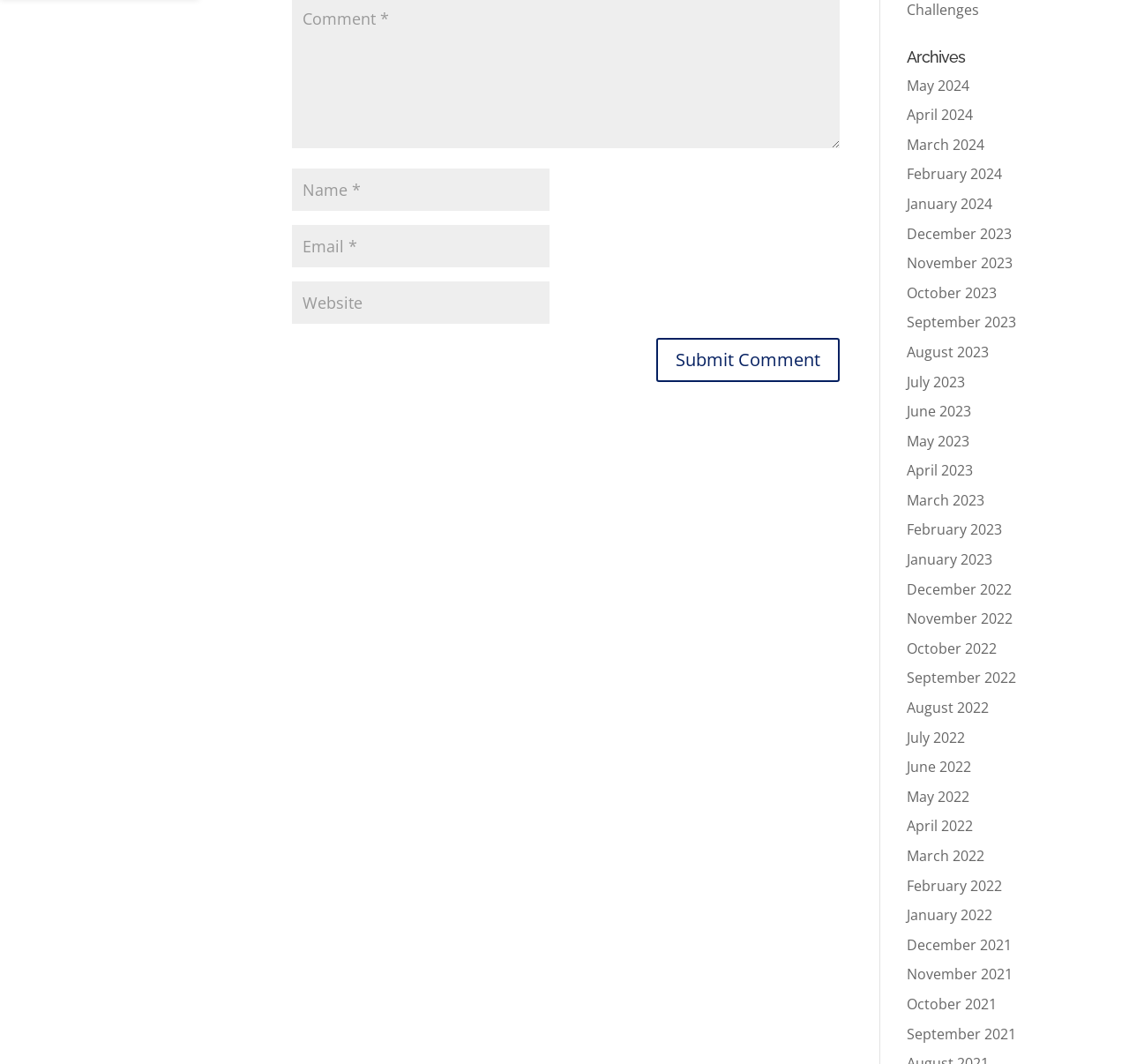Is the 'Website' field required in the comment form?
Observe the image and answer the question with a one-word or short phrase response.

No